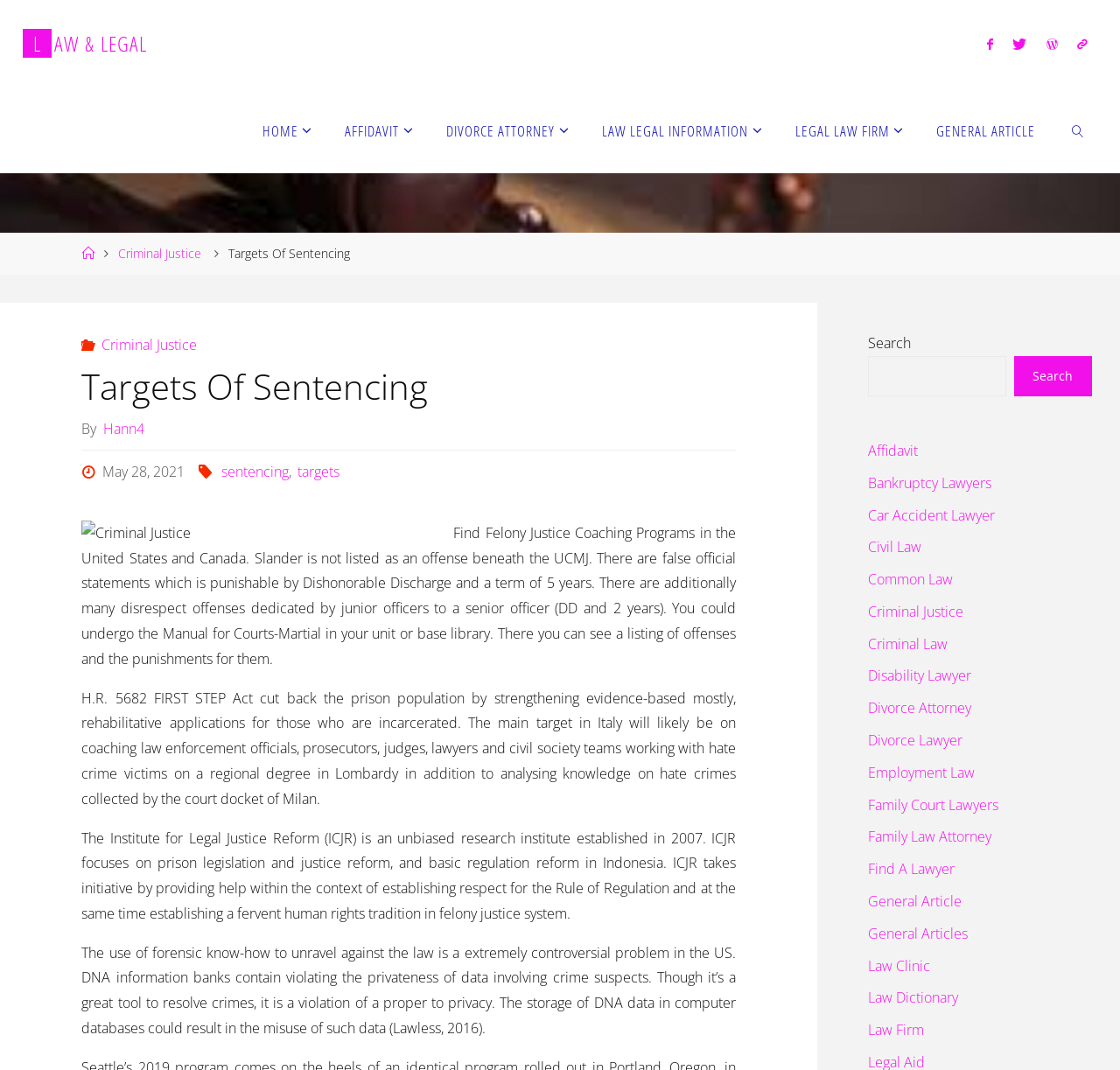Predict the bounding box for the UI component with the following description: "Legal Law Firm".

[0.689, 0.081, 0.815, 0.162]